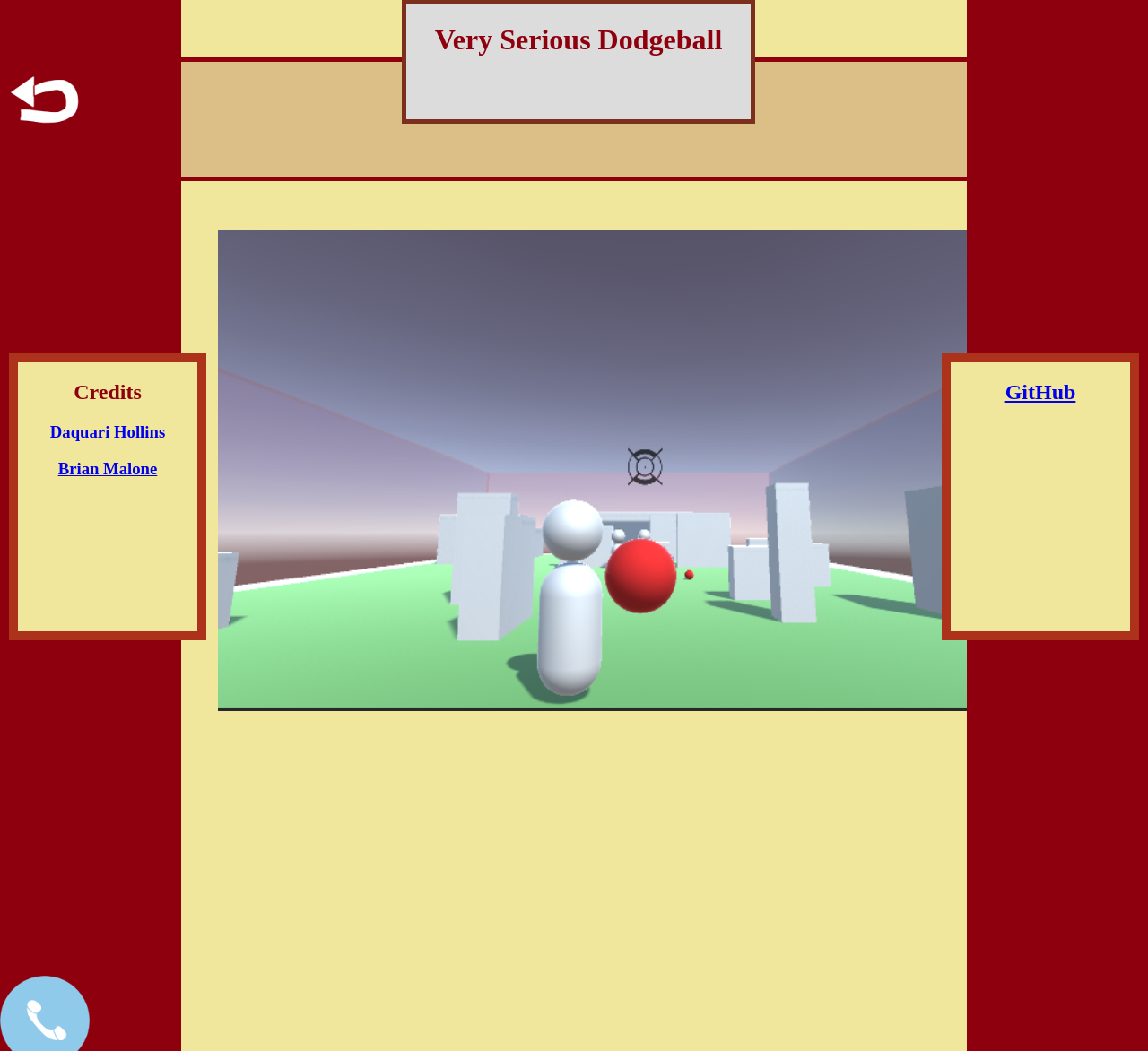Predict the bounding box of the UI element that fits this description: "GitHub".

[0.876, 0.362, 0.937, 0.384]